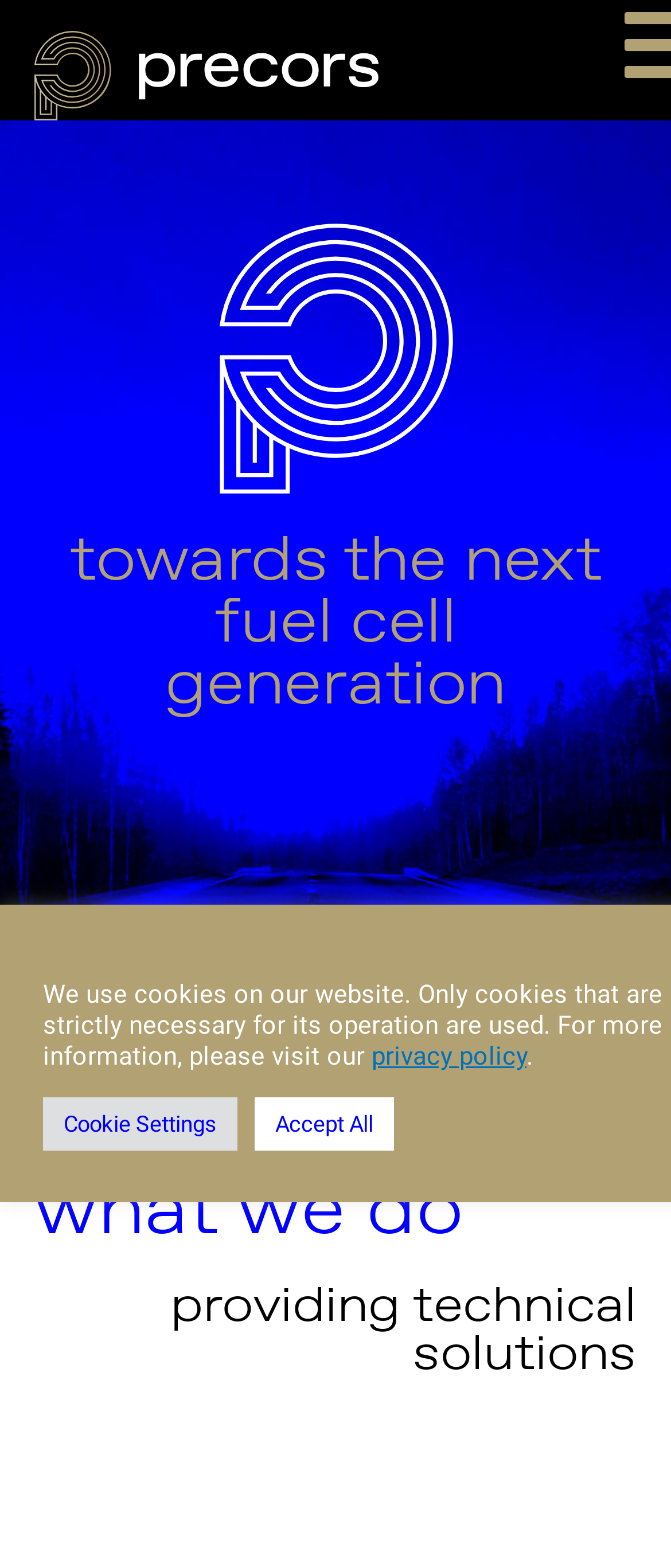Use a single word or phrase to respond to the question:
How many headings are present on the webpage?

3